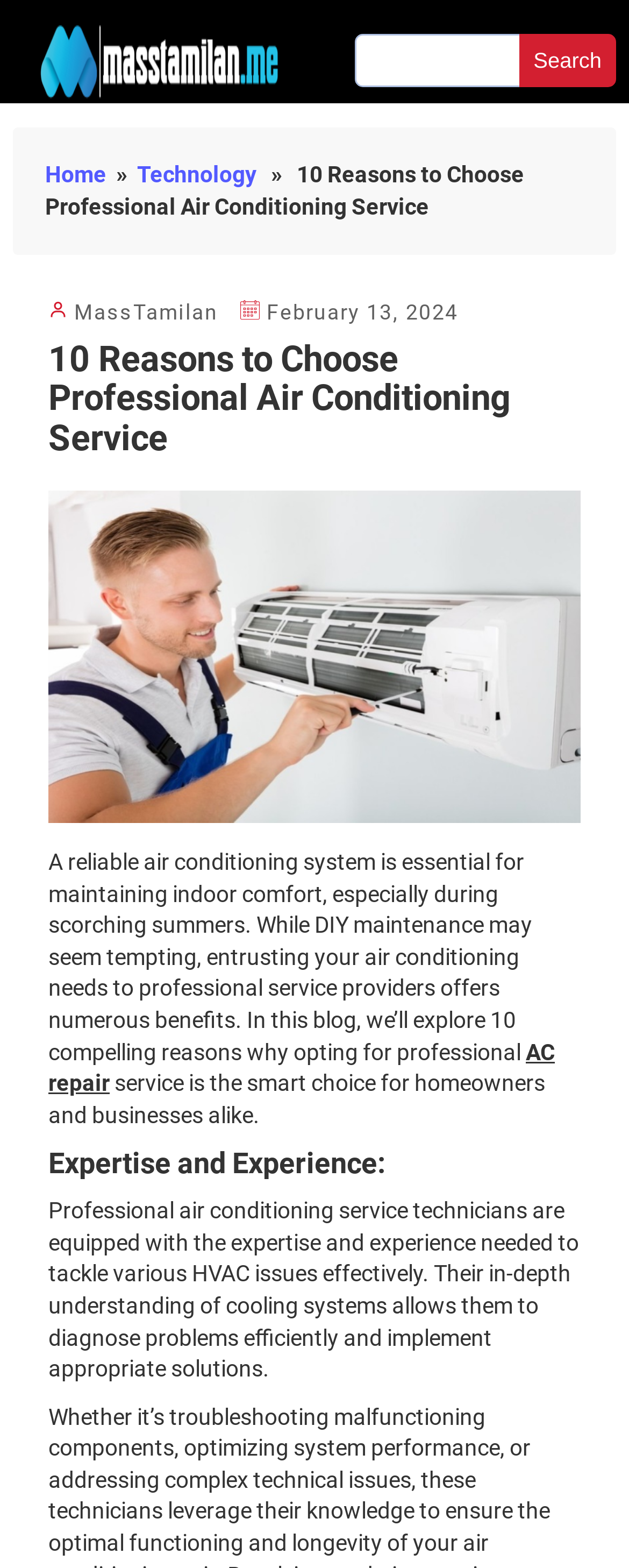What is the name of the website? Please answer the question using a single word or phrase based on the image.

MassTamilan